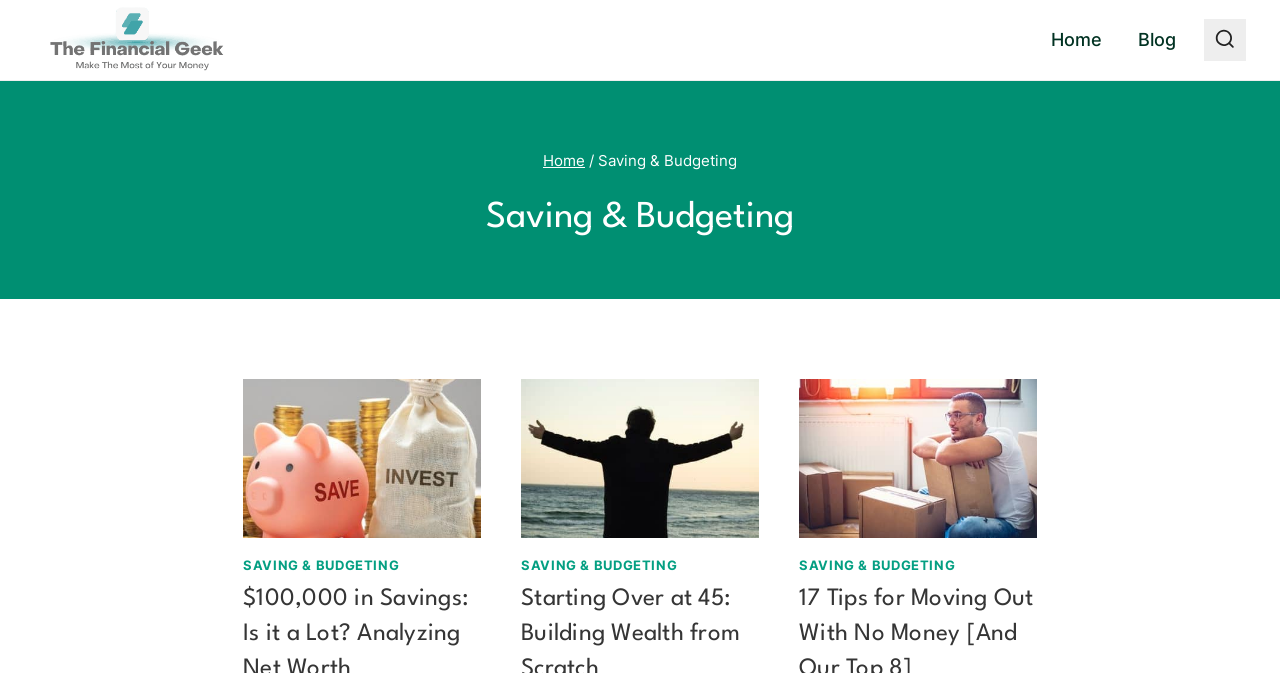Offer a detailed explanation of the webpage layout and contents.

The webpage is an archive of articles related to saving and budgeting, with a prominent title "Saving & Budgeting" at the top. Below the title, there are three article links, each accompanied by an image and a category label "SAVING & BUDGETING". The articles are arranged horizontally, with the first one titled "$100,000 in Savings: Is it a Lot? Analyzing Net Worth", the second one titled "Starting Over at 45: Building Wealth from Scratch", and the third one titled "17 Tips for Moving Out With No Money [And Our Top 8]".

At the top-left corner, there is a link to "The Financial Geek" with an associated image, which appears to be the website's logo. Above the article links, there is a navigation menu with links to "Home" and "Blog", located at the top-right corner. Next to the navigation menu, there is a button to "View Search Form".

Below the navigation menu, there is a breadcrumb navigation with links to "Home" and the current category "Saving & Budgeting". The webpage has a total of 3 article links, 4 navigation links, 1 button, and 4 images.